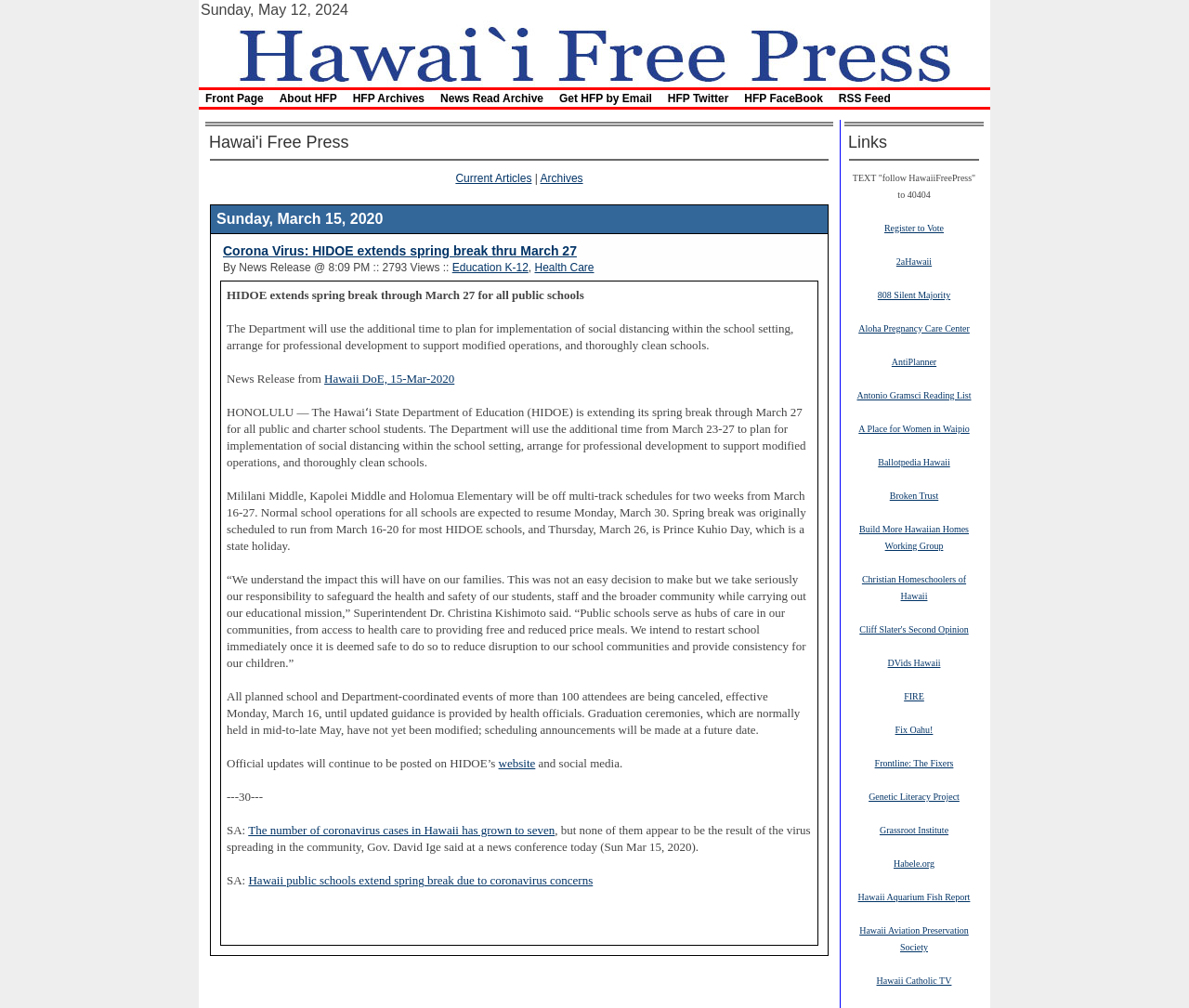What is the name of the website?
Give a detailed explanation using the information visible in the image.

I determined the answer by looking at the top-left corner of the webpage, where the website's logo and name are typically located. The text 'Hawaii Free Press' is displayed prominently, indicating that it is the name of the website.